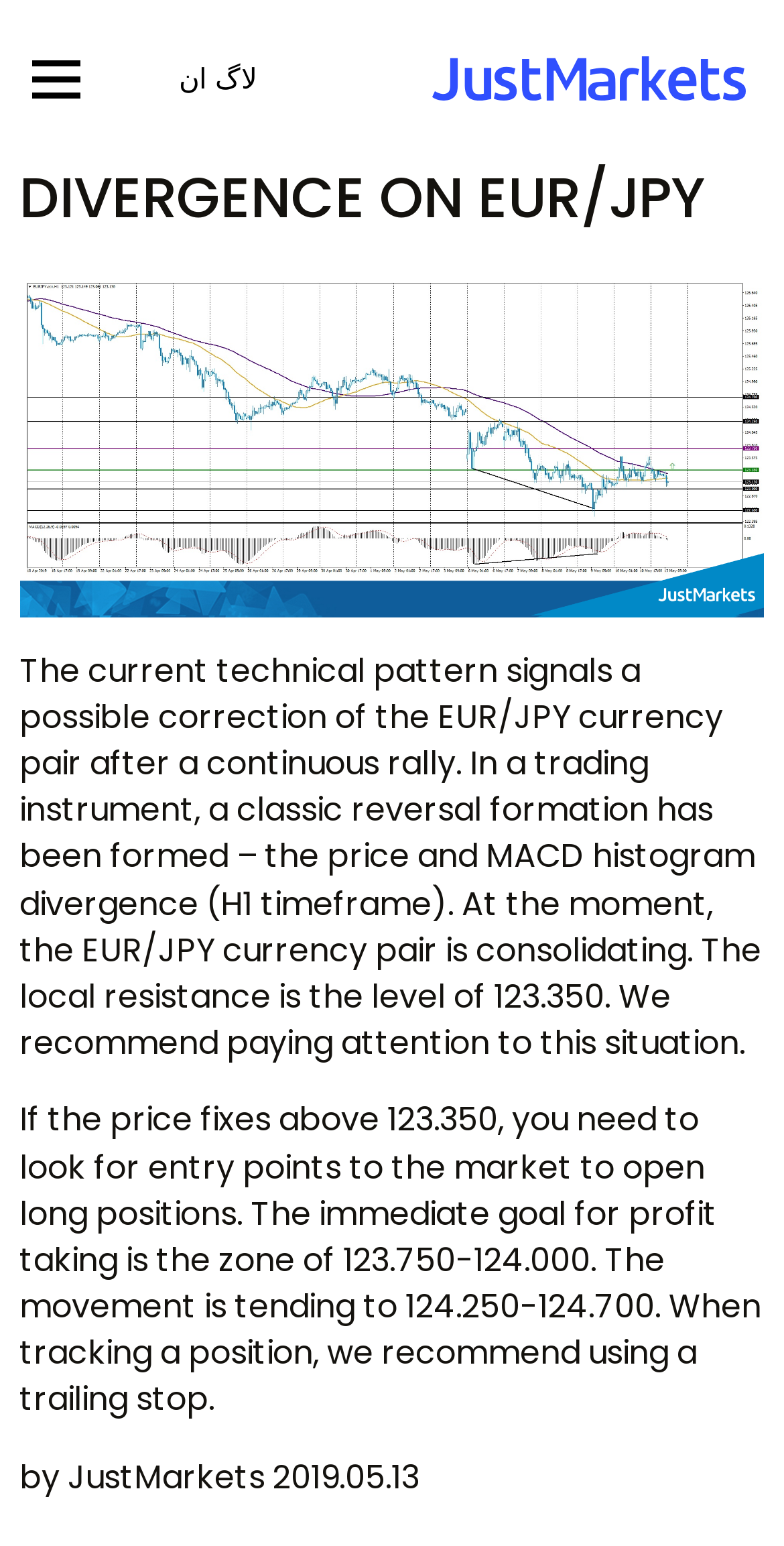What is the recommended action if the price fixes above 123.350?
Give a one-word or short phrase answer based on the image.

Look for entry points to open long positions